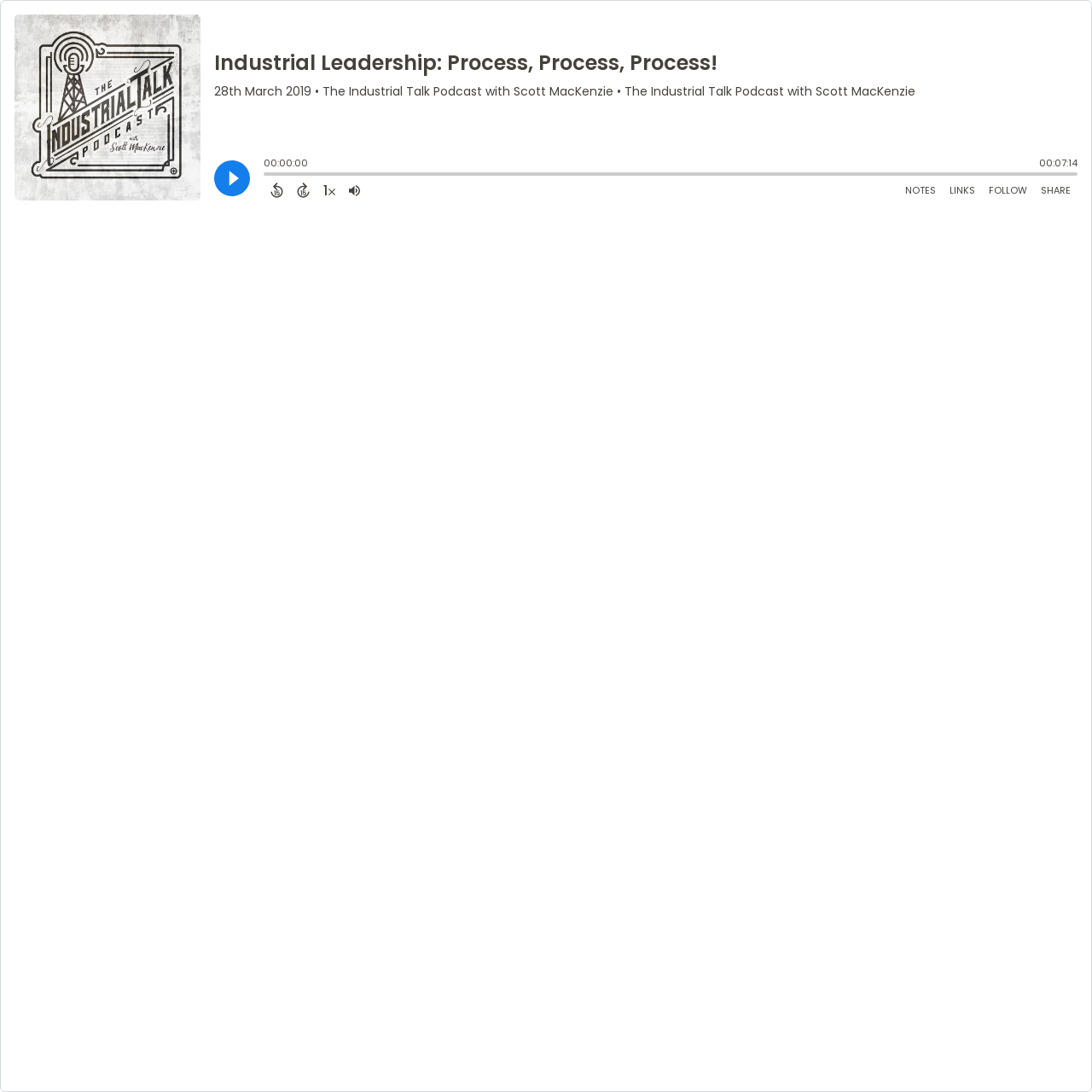What is the function of the button with the text 'NOTES'?
Ensure your answer is thorough and detailed.

I found the function of the button by looking at the button element with the static text 'NOTES' and inferred that it is used to open the shownotes of the podcast episode.